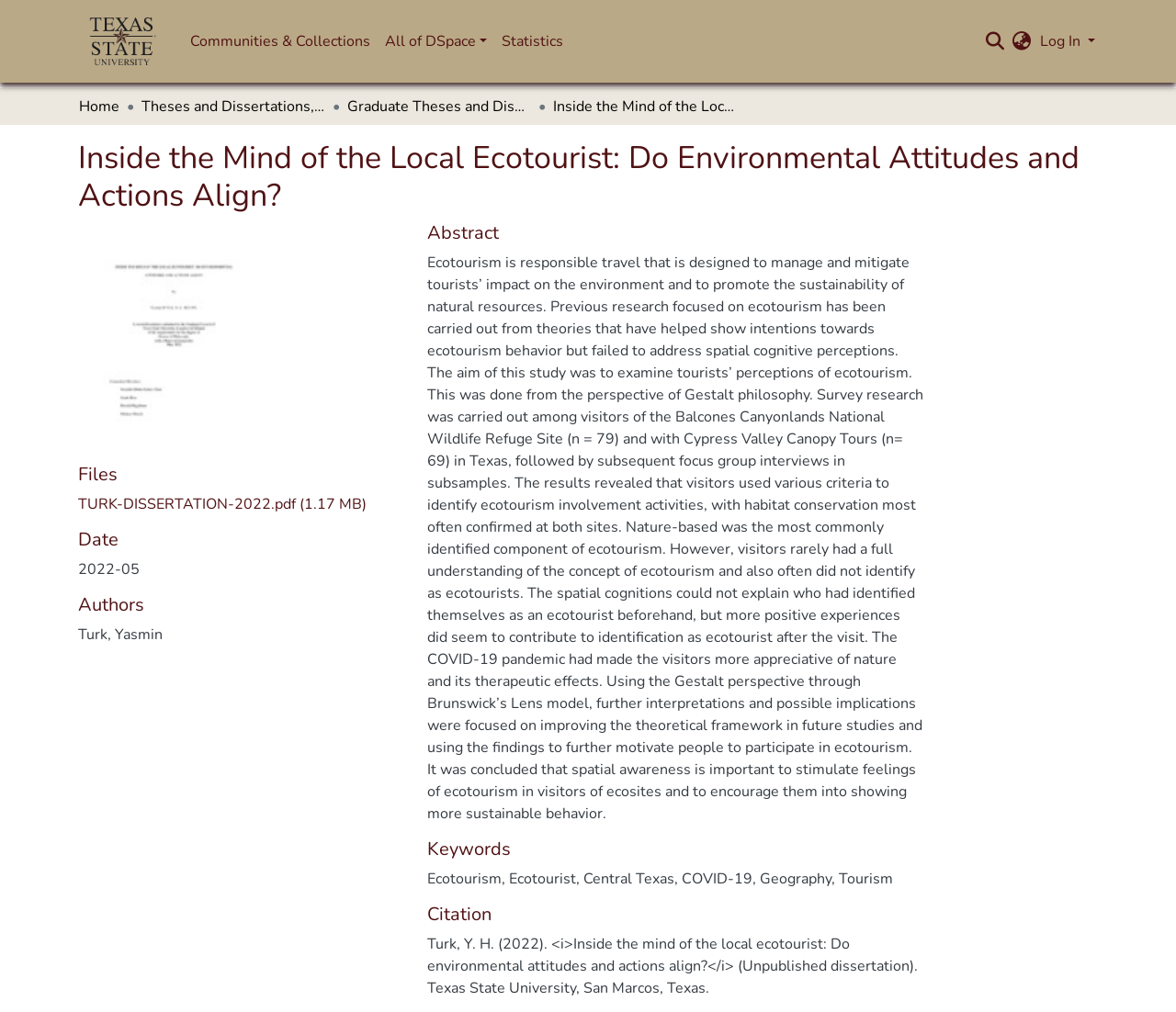Identify the bounding box coordinates for the region of the element that should be clicked to carry out the instruction: "Download the file TURK-DISSERTATION-2022.pdf". The bounding box coordinates should be four float numbers between 0 and 1, i.e., [left, top, right, bottom].

[0.066, 0.488, 0.312, 0.508]